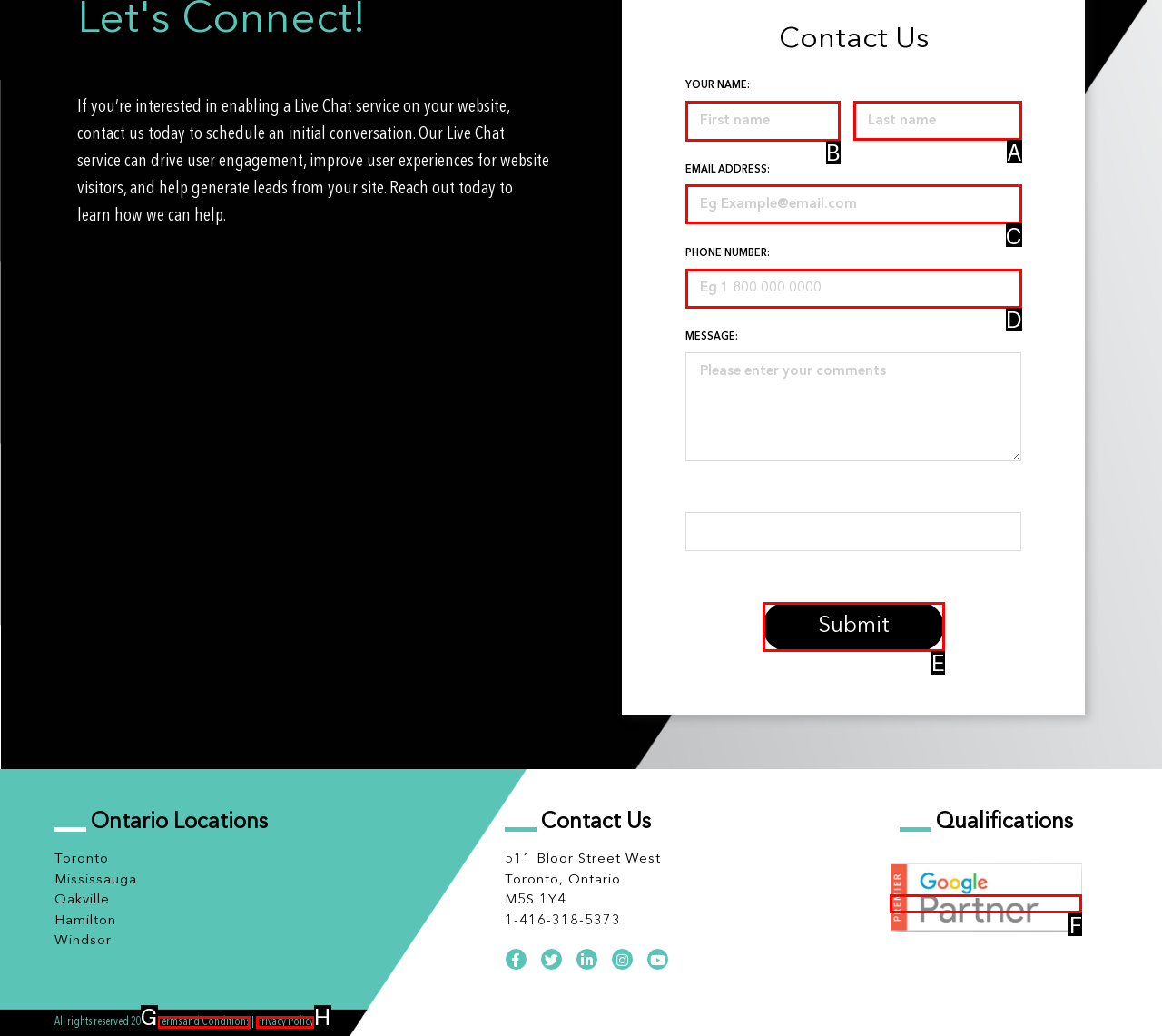Select the correct HTML element to complete the following task: Enter your first name
Provide the letter of the choice directly from the given options.

B